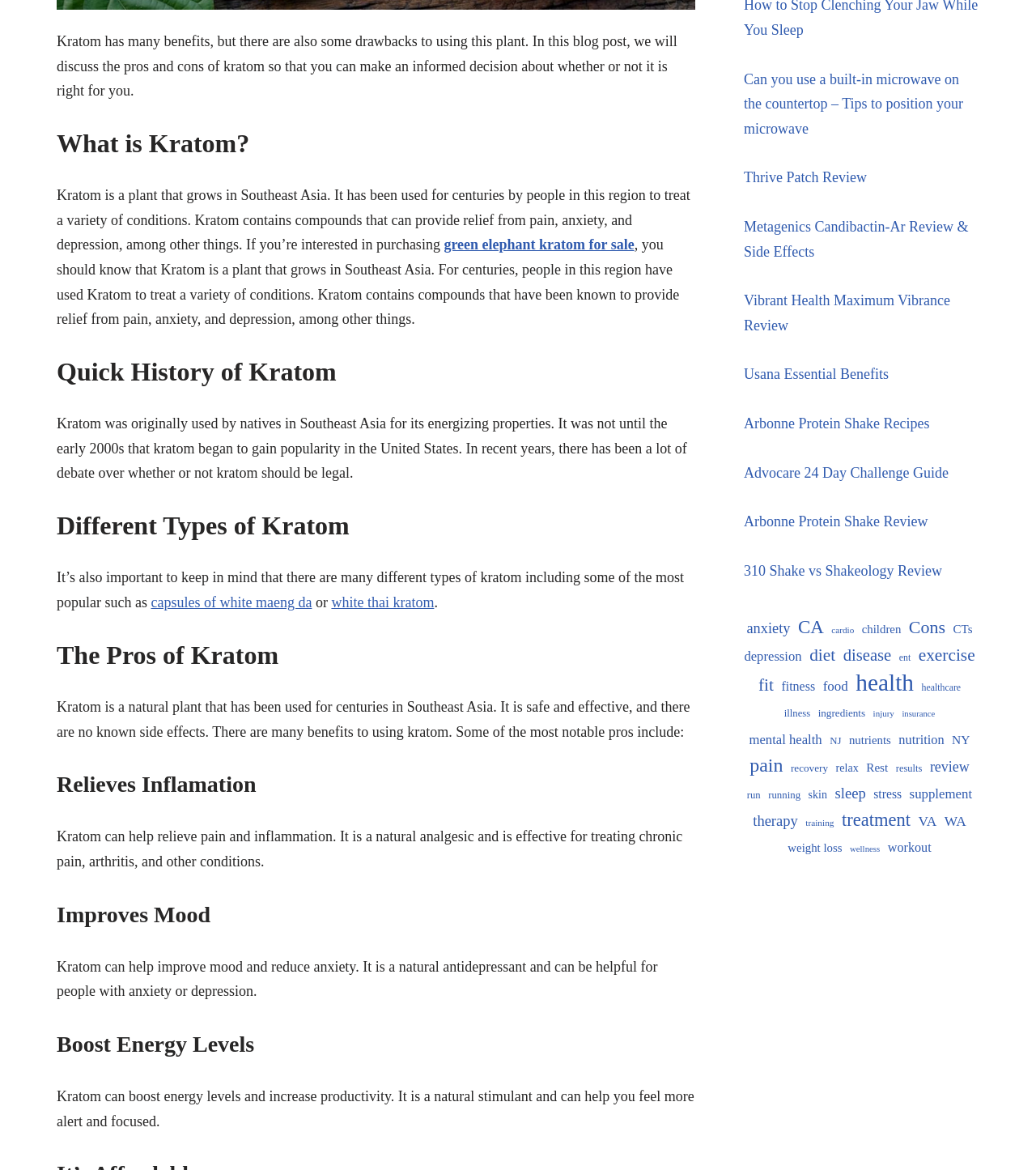Identify the bounding box coordinates of the region that needs to be clicked to carry out this instruction: "Learn about the benefits of using kratom for pain relief". Provide these coordinates as four float numbers ranging from 0 to 1, i.e., [left, top, right, bottom].

[0.055, 0.657, 0.671, 0.684]